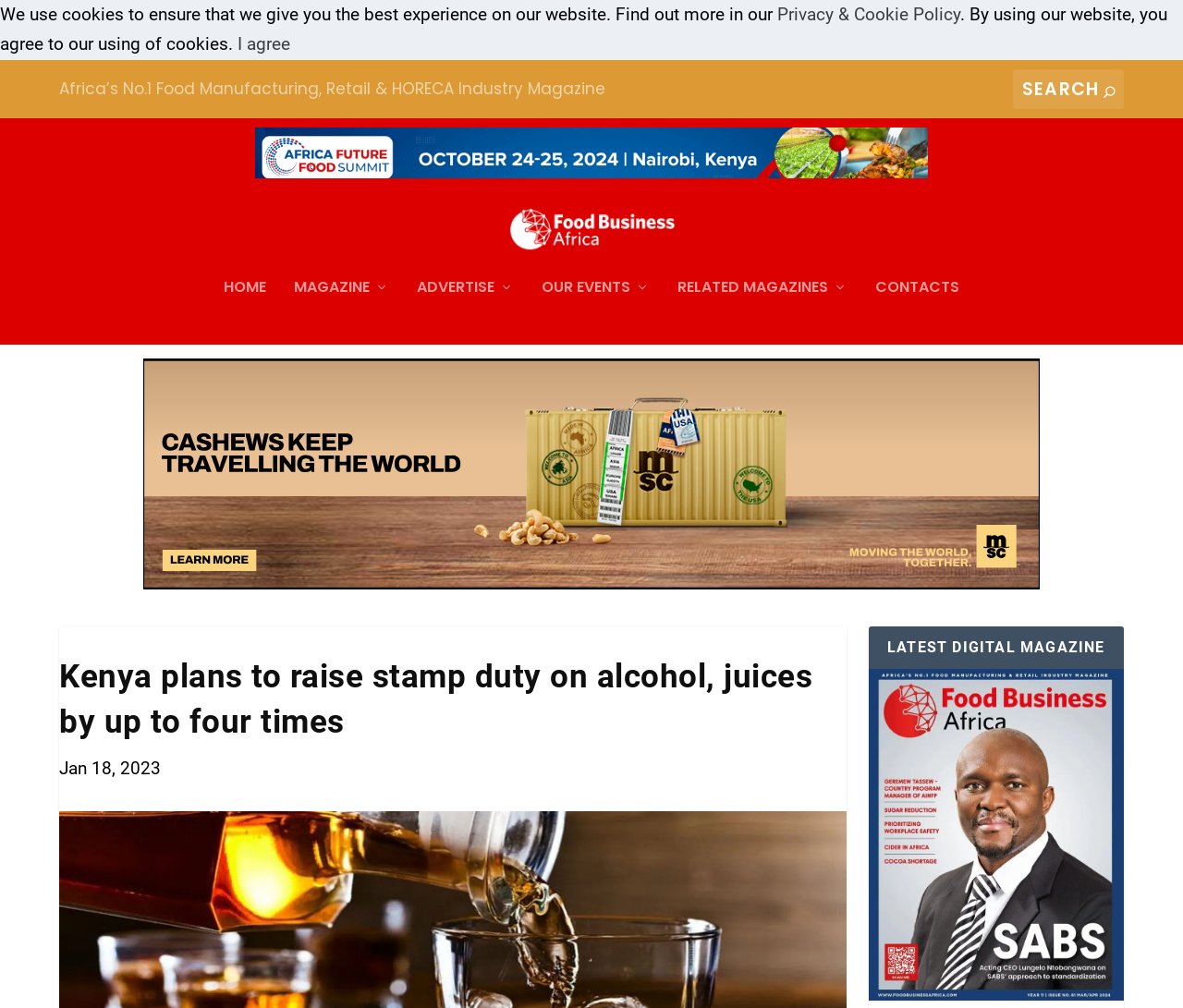Please identify the bounding box coordinates for the region that you need to click to follow this instruction: "Read about Kenya's plan to raise stamp duty".

[0.05, 0.672, 0.716, 0.771]